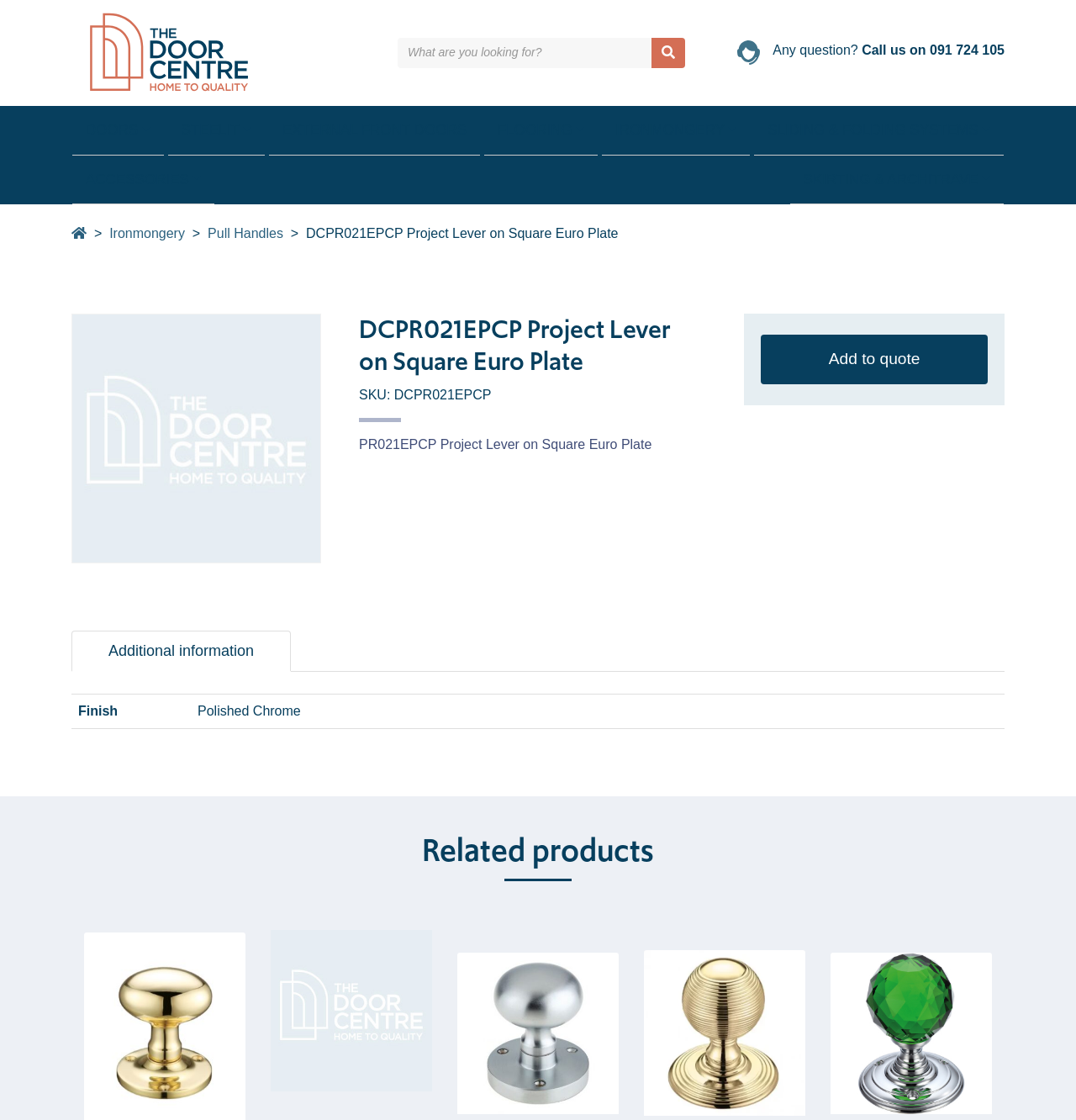Can you give a comprehensive explanation to the question given the content of the image?
How many tabs are there?

I counted the number of tabs on the webpage by looking at the tablist element, which has only one tab element inside it. The tab element is labeled 'Additional information', so I concluded that there is only one tab on the webpage.